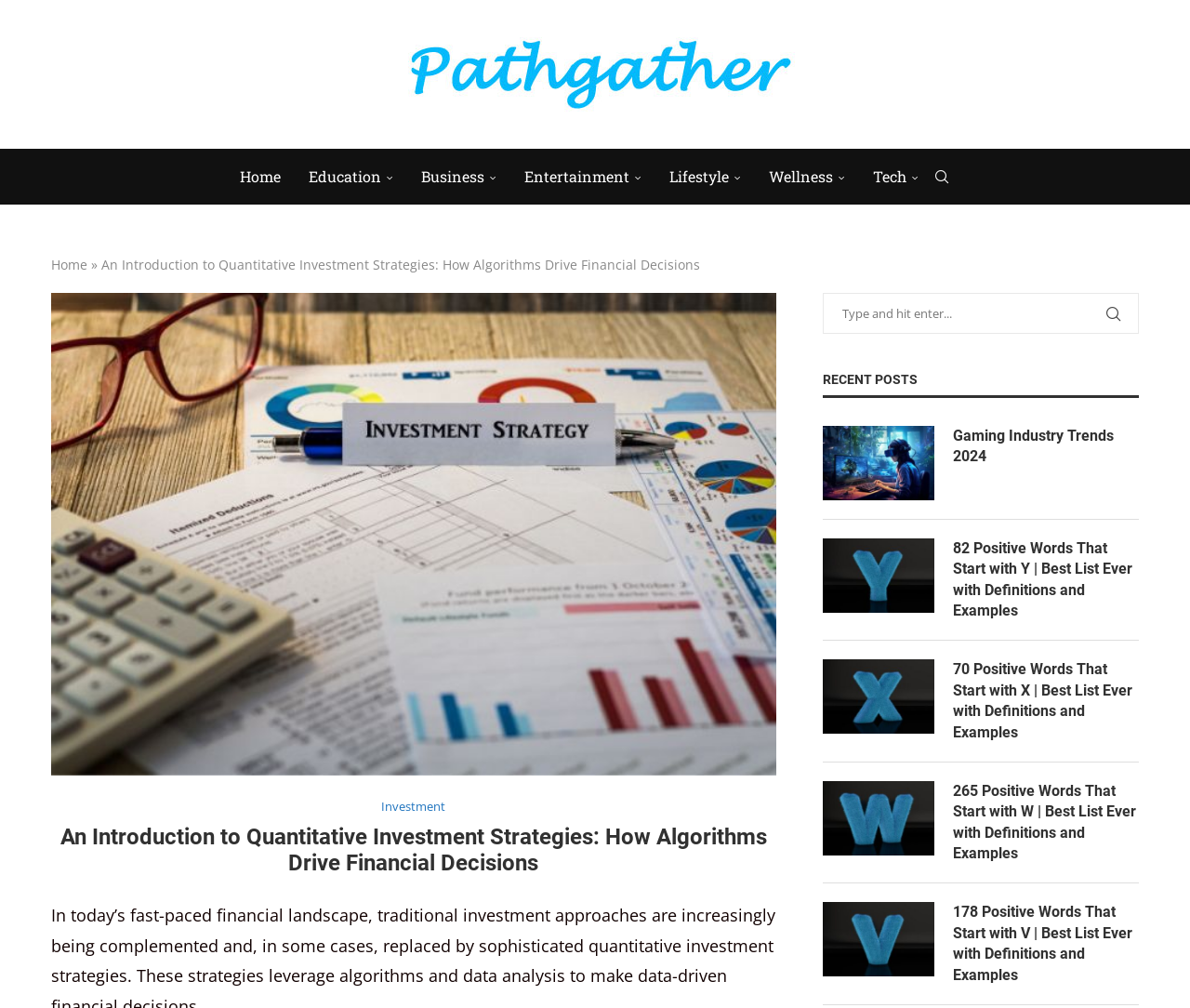Please find the bounding box for the UI component described as follows: "name="s" placeholder="Type and hit enter..."".

[0.691, 0.29, 0.957, 0.331]